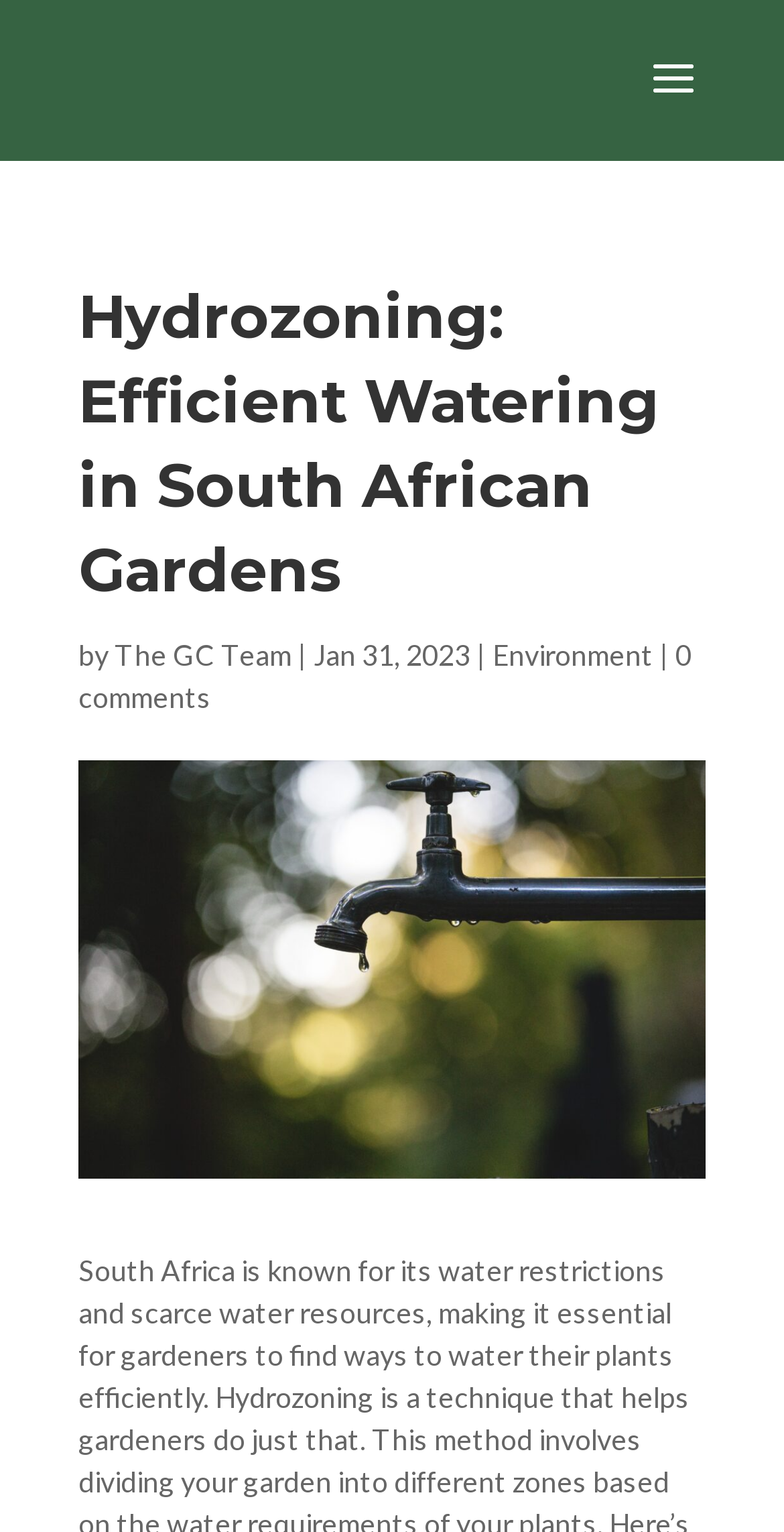Write a detailed summary of the webpage.

The webpage is about Hydrozoning, a method for efficient watering in South African gardens, as indicated by the title "Hydrozoning: Efficient Watering in South African Gardens". 

At the top of the page, there is a search bar that spans about 40% of the page width, located near the top left corner. 

Below the search bar, there is a main heading that occupies about 80% of the page width, displaying the title of the webpage. 

To the right of the main heading, there is a byline that includes the text "by" followed by a link to "The GC Team", and then a vertical bar, and finally the date "Jan 31, 2023". This byline section is positioned near the top of the page, aligned with the main heading.

Further down, there is a category link "Environment" located near the top right corner of the page. 

Finally, at the bottom of this section, there is a link to "0 comments" positioned near the bottom left corner of the page.